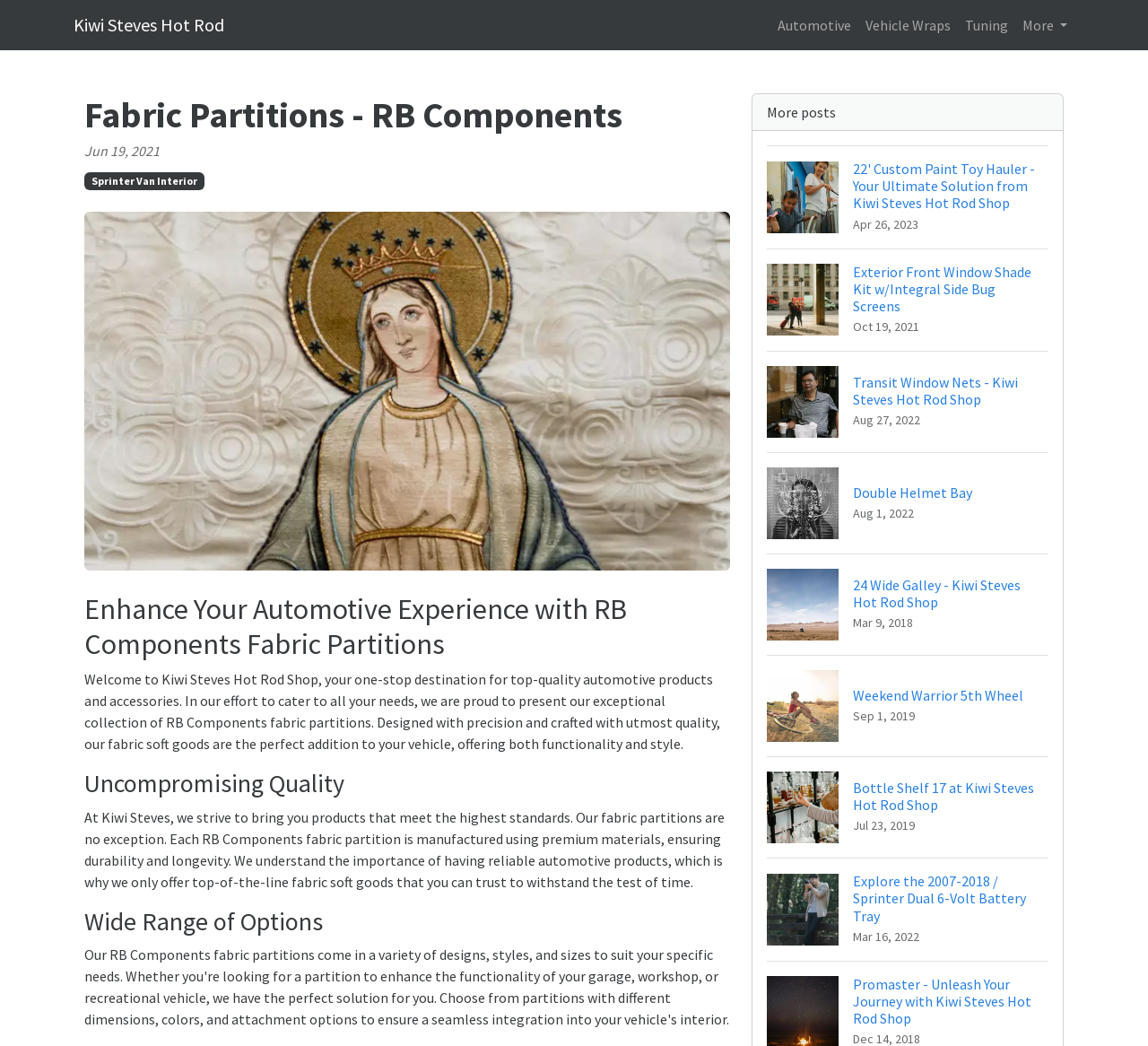What is the name of the hot rod shop?
Based on the image content, provide your answer in one word or a short phrase.

Kiwi Steves Hot Rod Shop